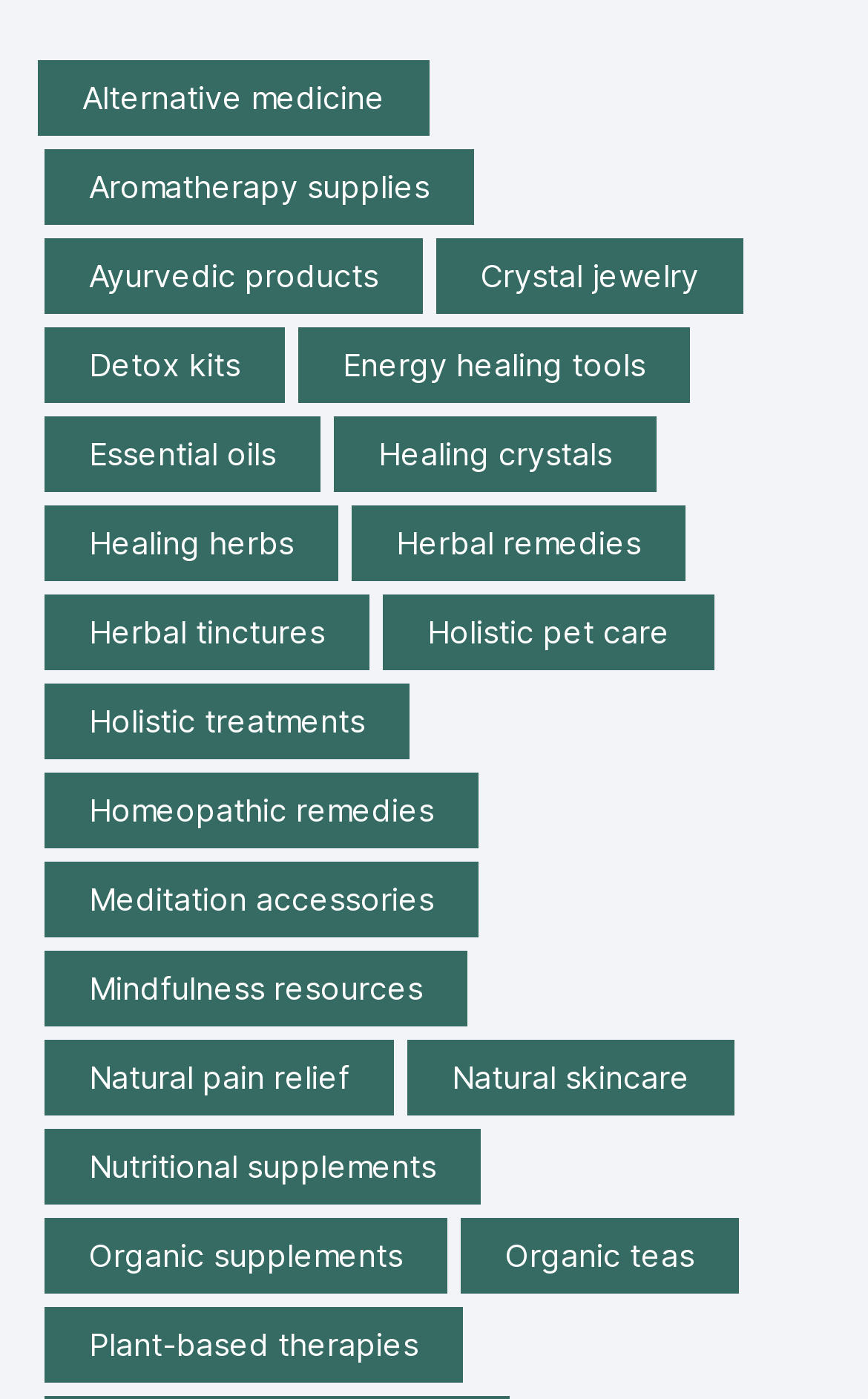What is the first category of alternative medicine? From the image, respond with a single word or brief phrase.

Aromatherapy